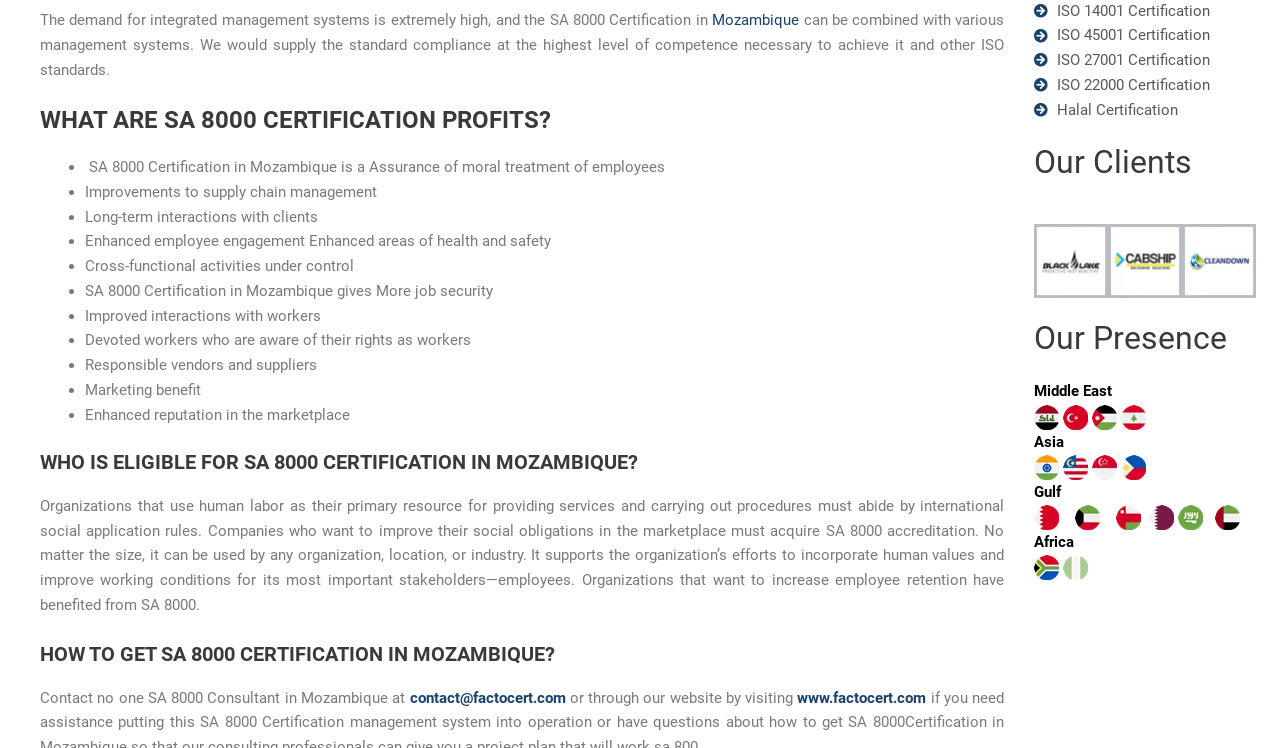What are the regions where the company has presence?
Using the screenshot, give a one-word or short phrase answer.

Middle East, Asia, Gulf, Africa